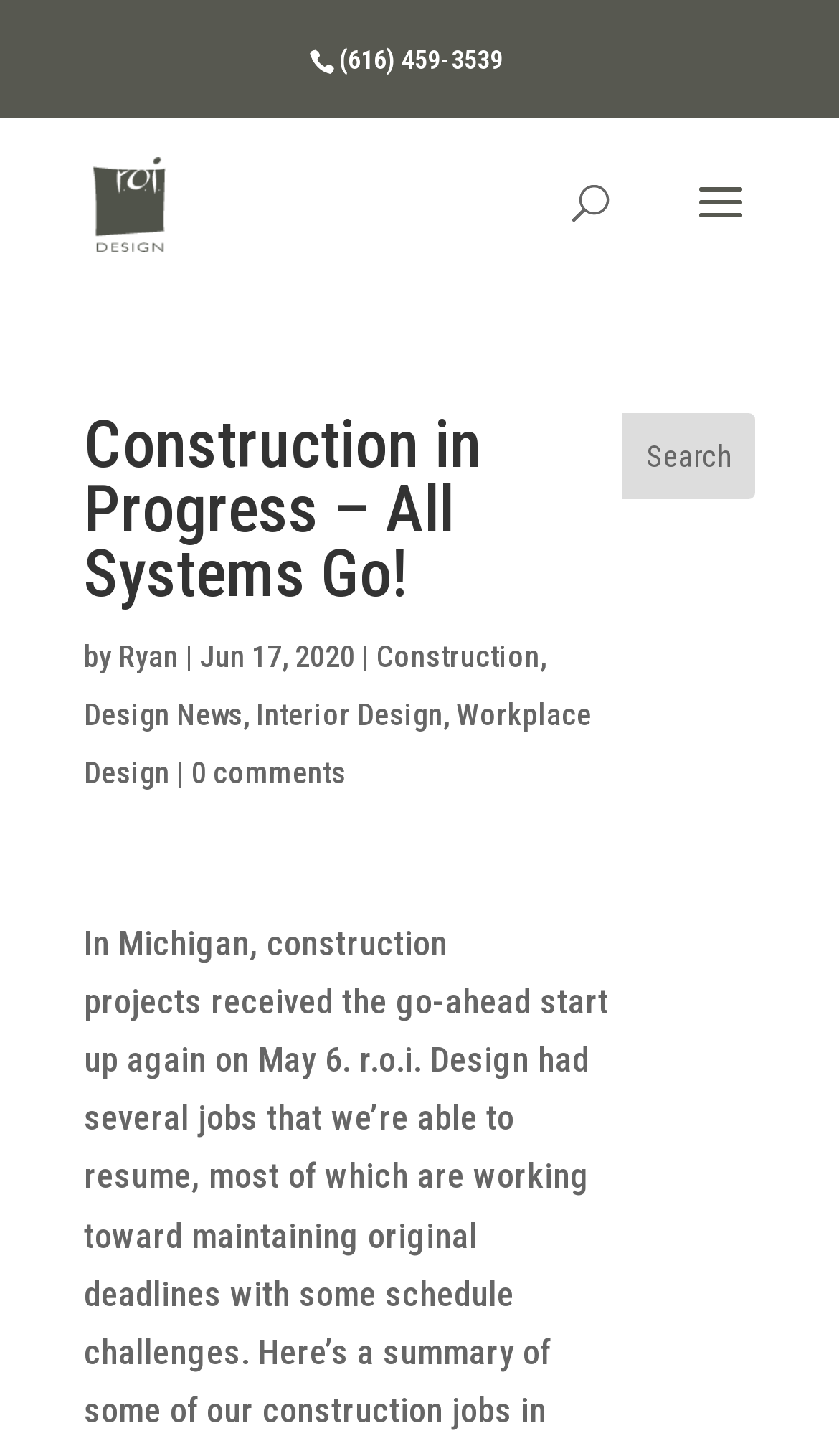Could you highlight the region that needs to be clicked to execute the instruction: "visit ROIDESIGN homepage"?

[0.11, 0.124, 0.196, 0.153]